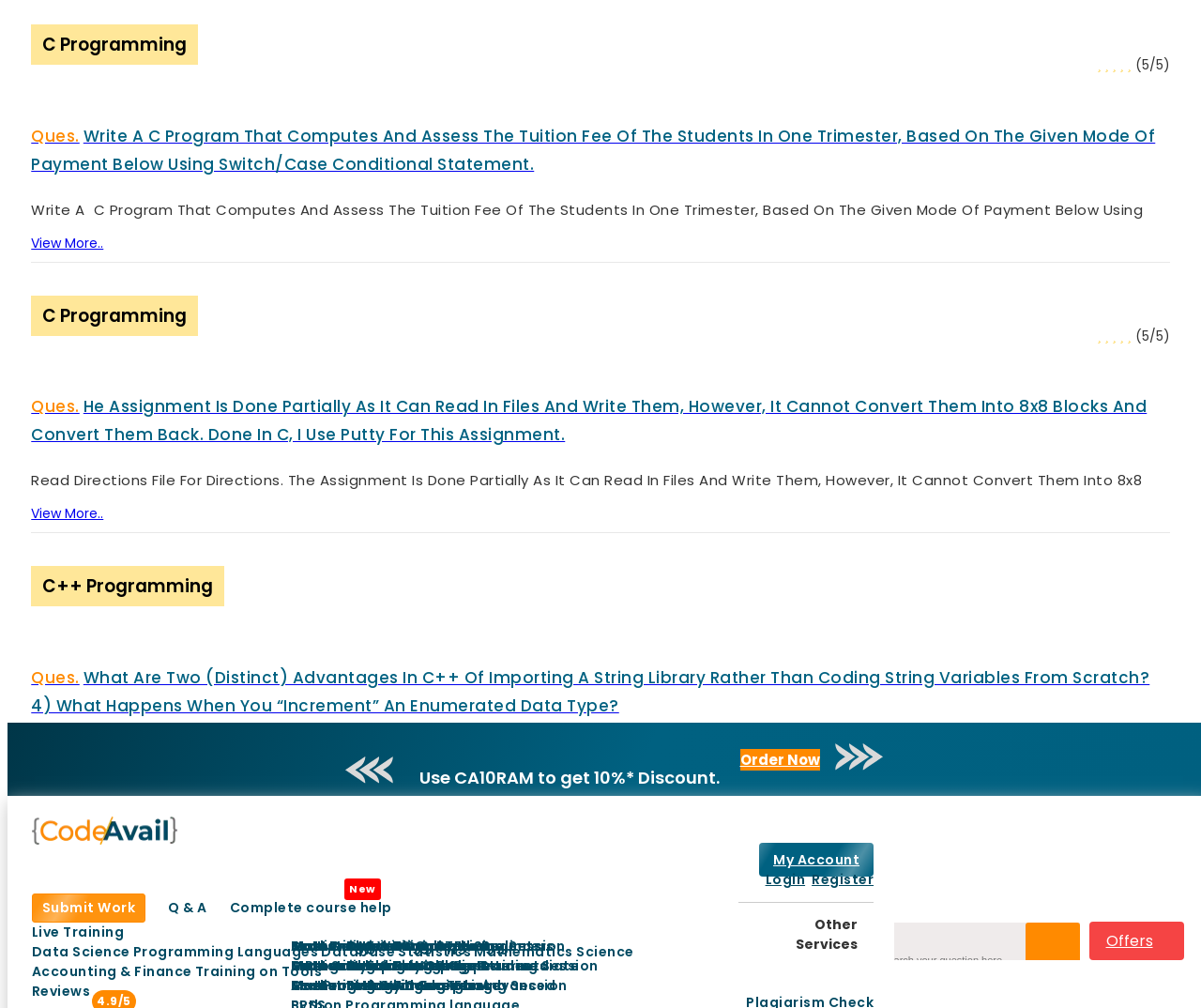How can one become a tutor?
Based on the screenshot, provide a one-word or short-phrase response.

Become Tutor